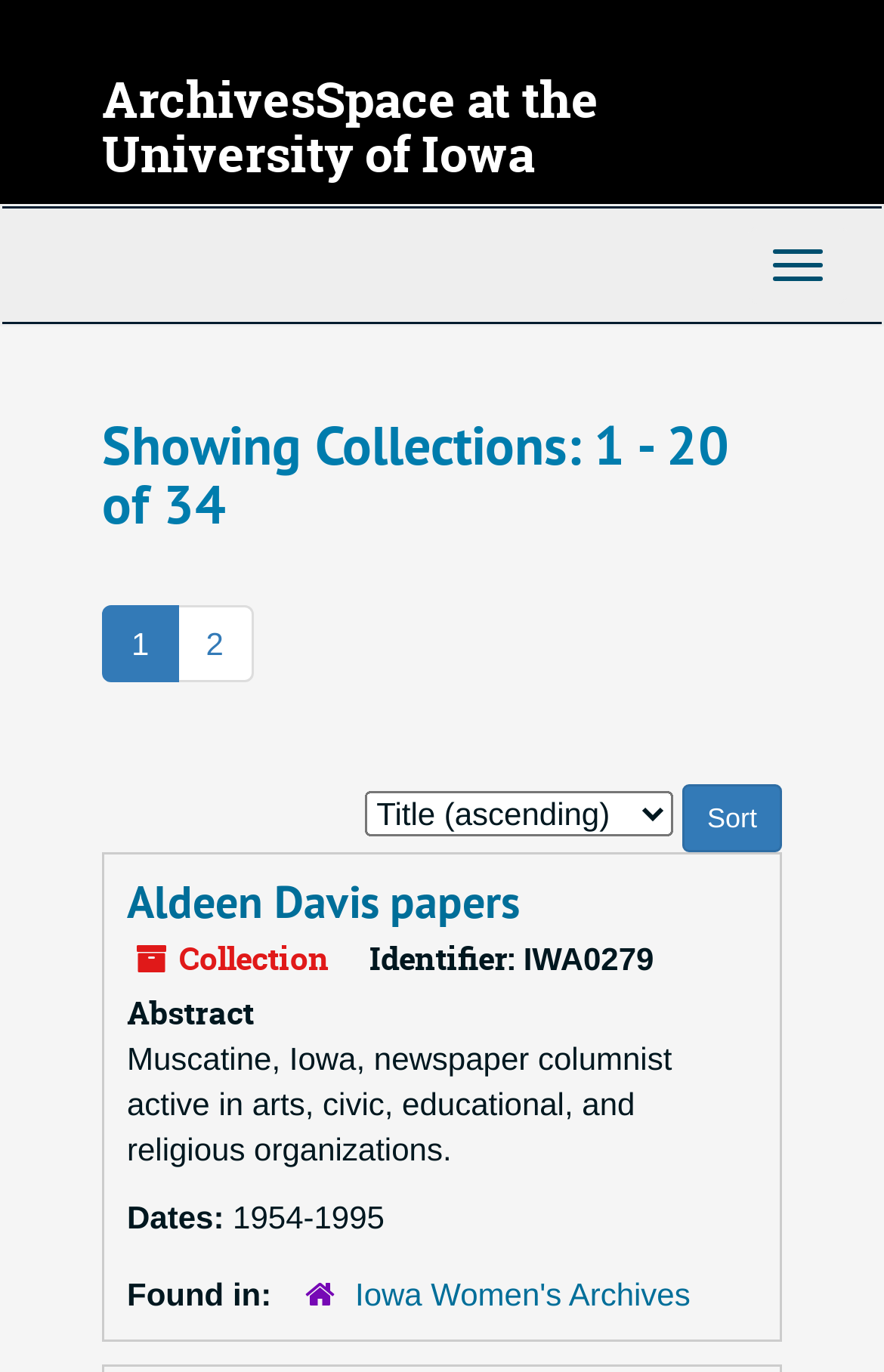Find and indicate the bounding box coordinates of the region you should select to follow the given instruction: "View the Aldeen Davis papers collection".

[0.144, 0.636, 0.587, 0.679]